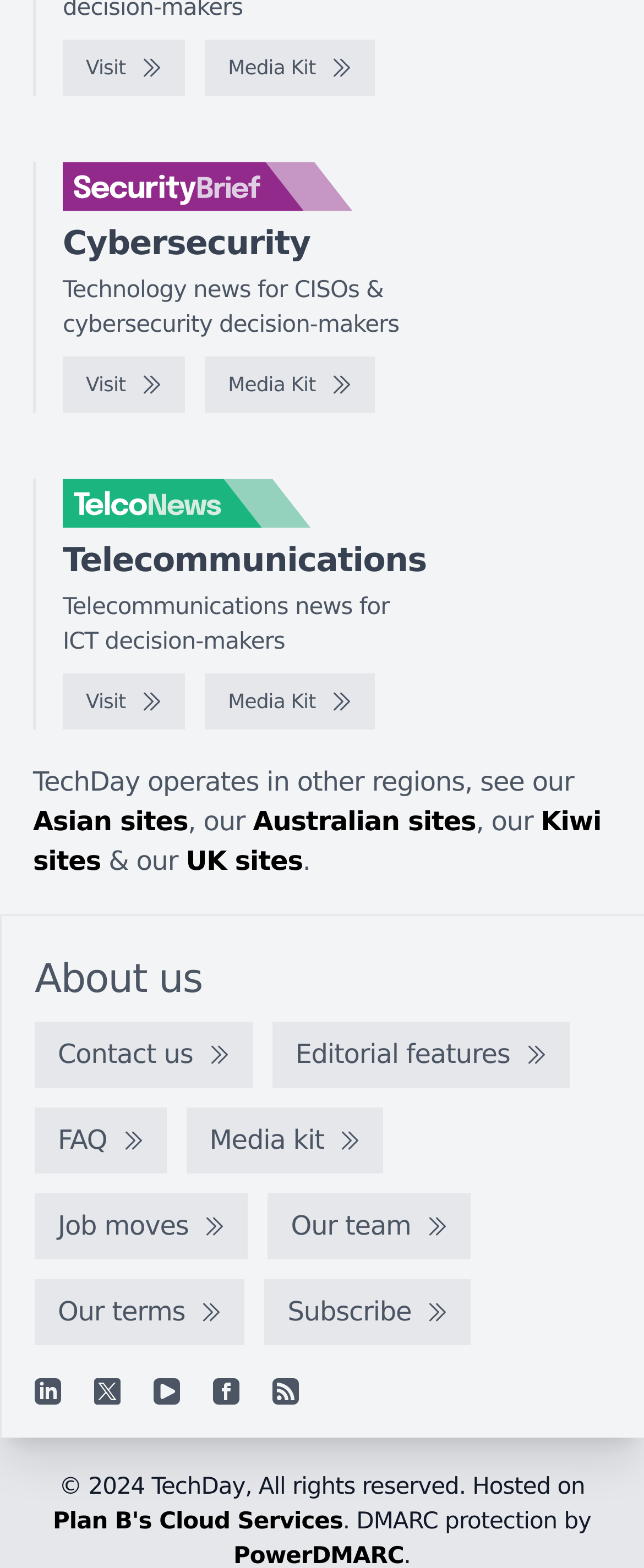Identify the bounding box coordinates of the part that should be clicked to carry out this instruction: "Subscribe".

[0.411, 0.815, 0.731, 0.857]